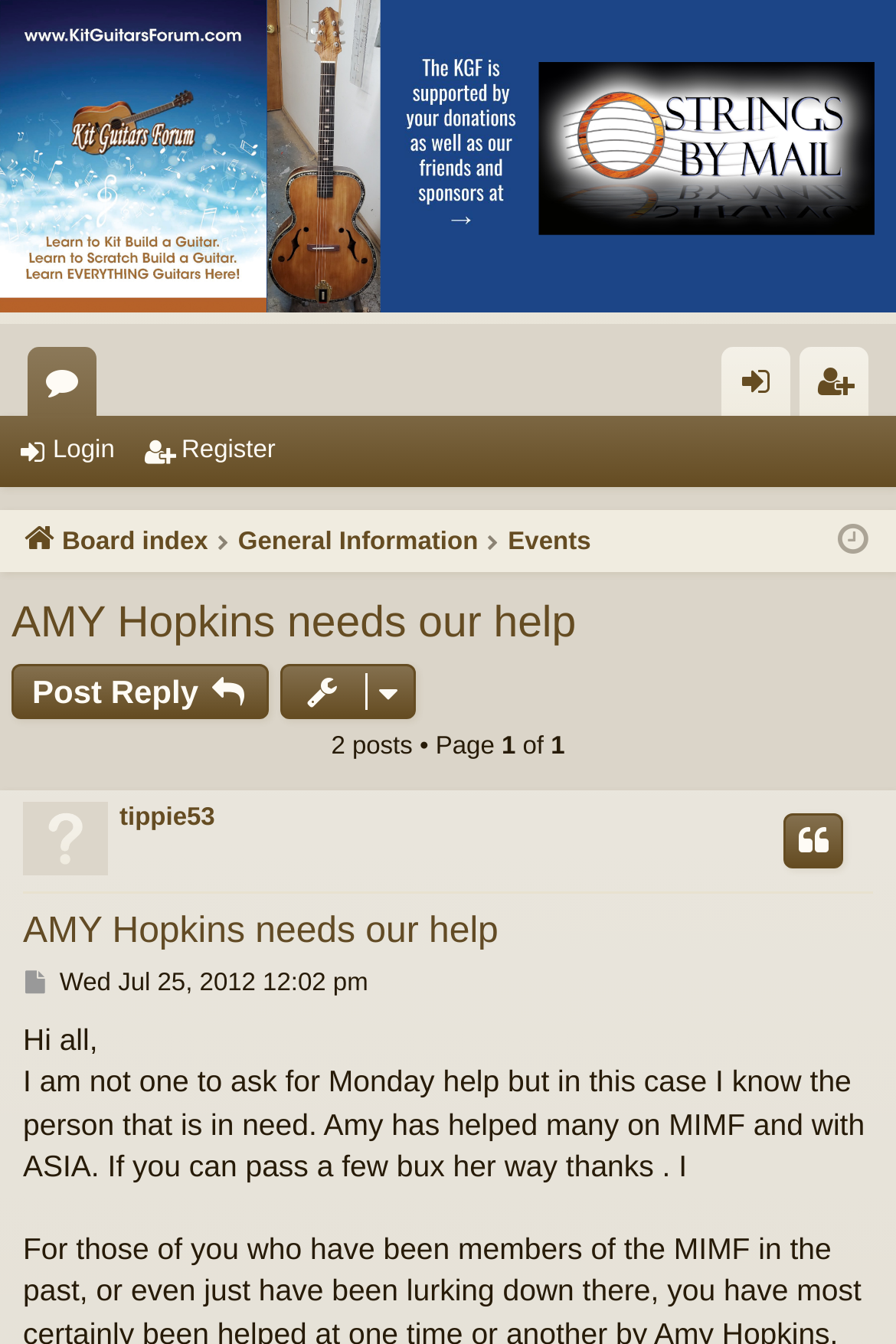From the given element description: "Home", find the bounding box for the UI element. Provide the coordinates as four float numbers between 0 and 1, in the order [left, top, right, bottom].

None